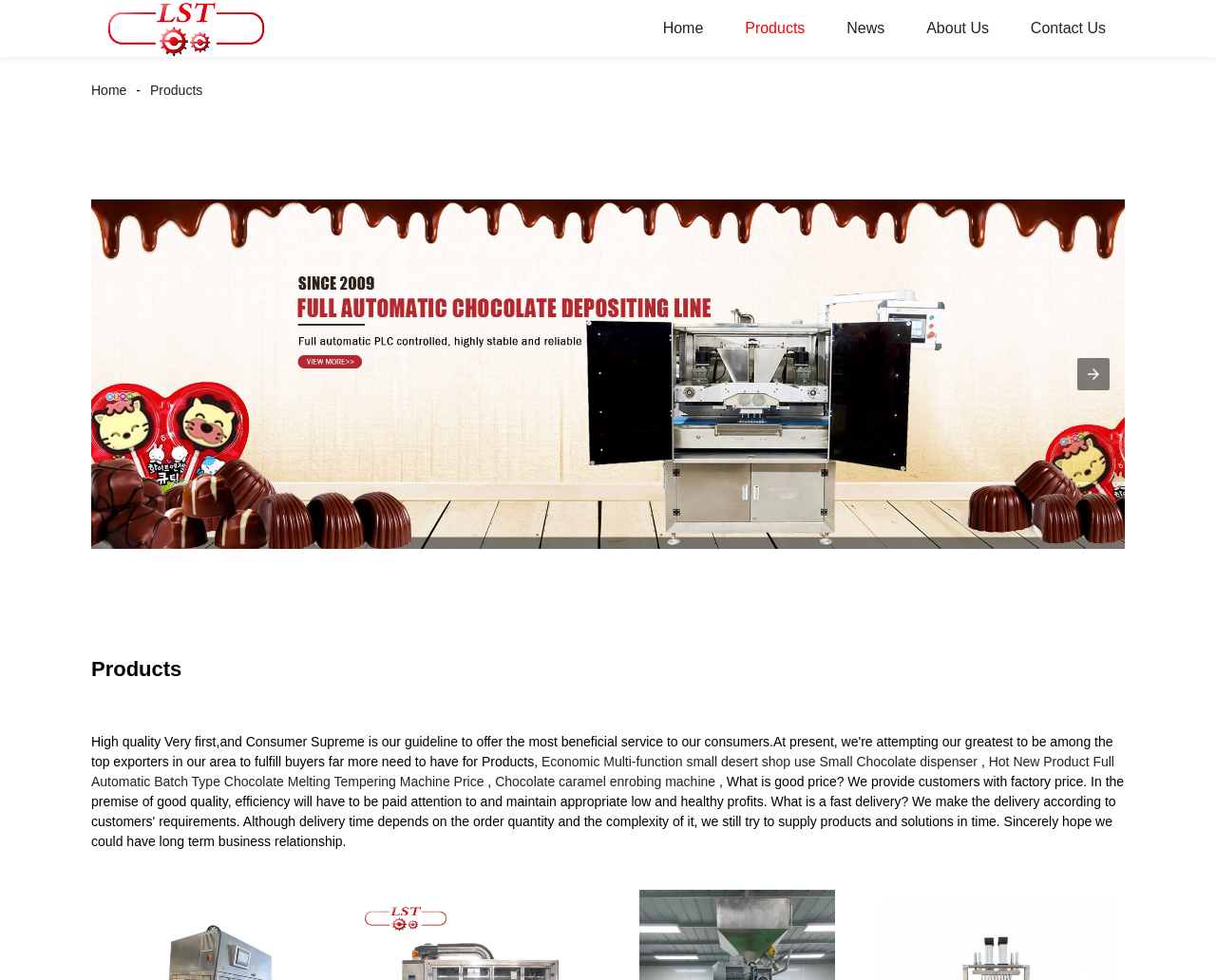Answer the following inquiry with a single word or phrase:
How many images are there on the page?

2